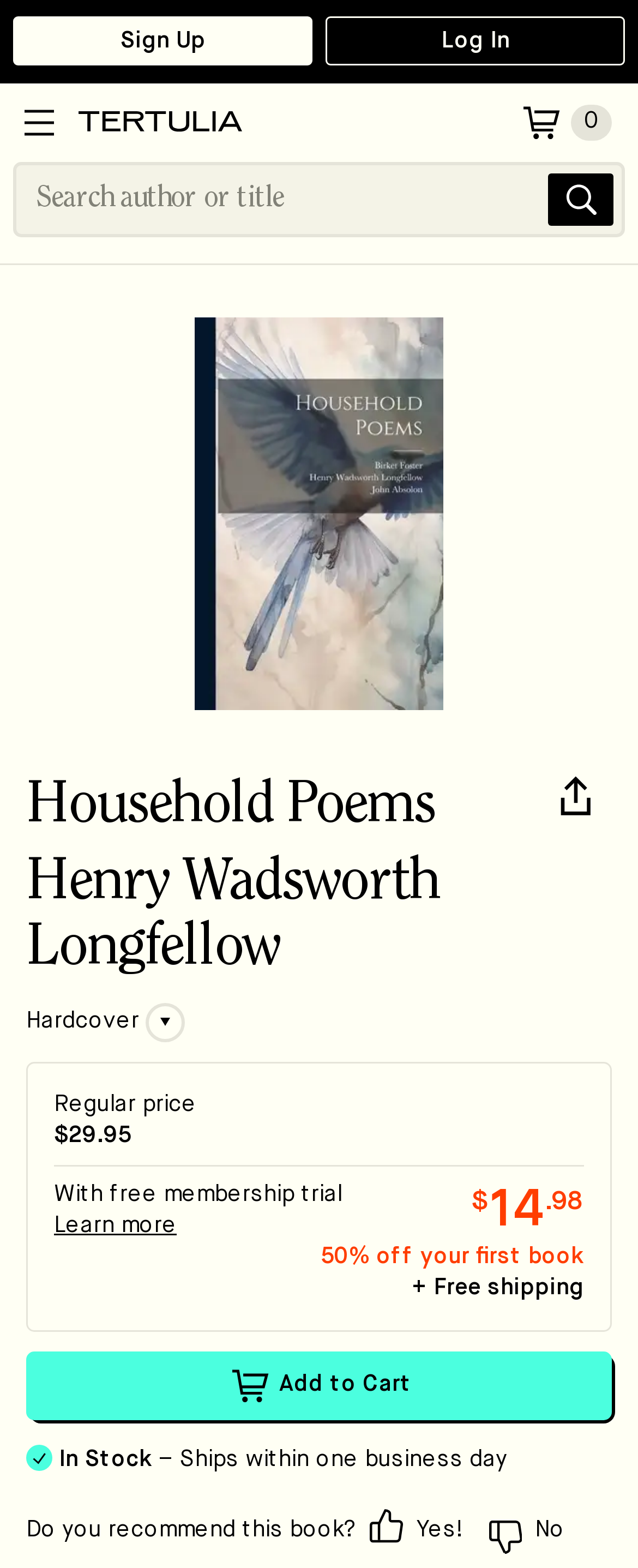Who is the author of the book?
Using the image as a reference, answer with just one word or a short phrase.

Henry Wadsworth Longfellow